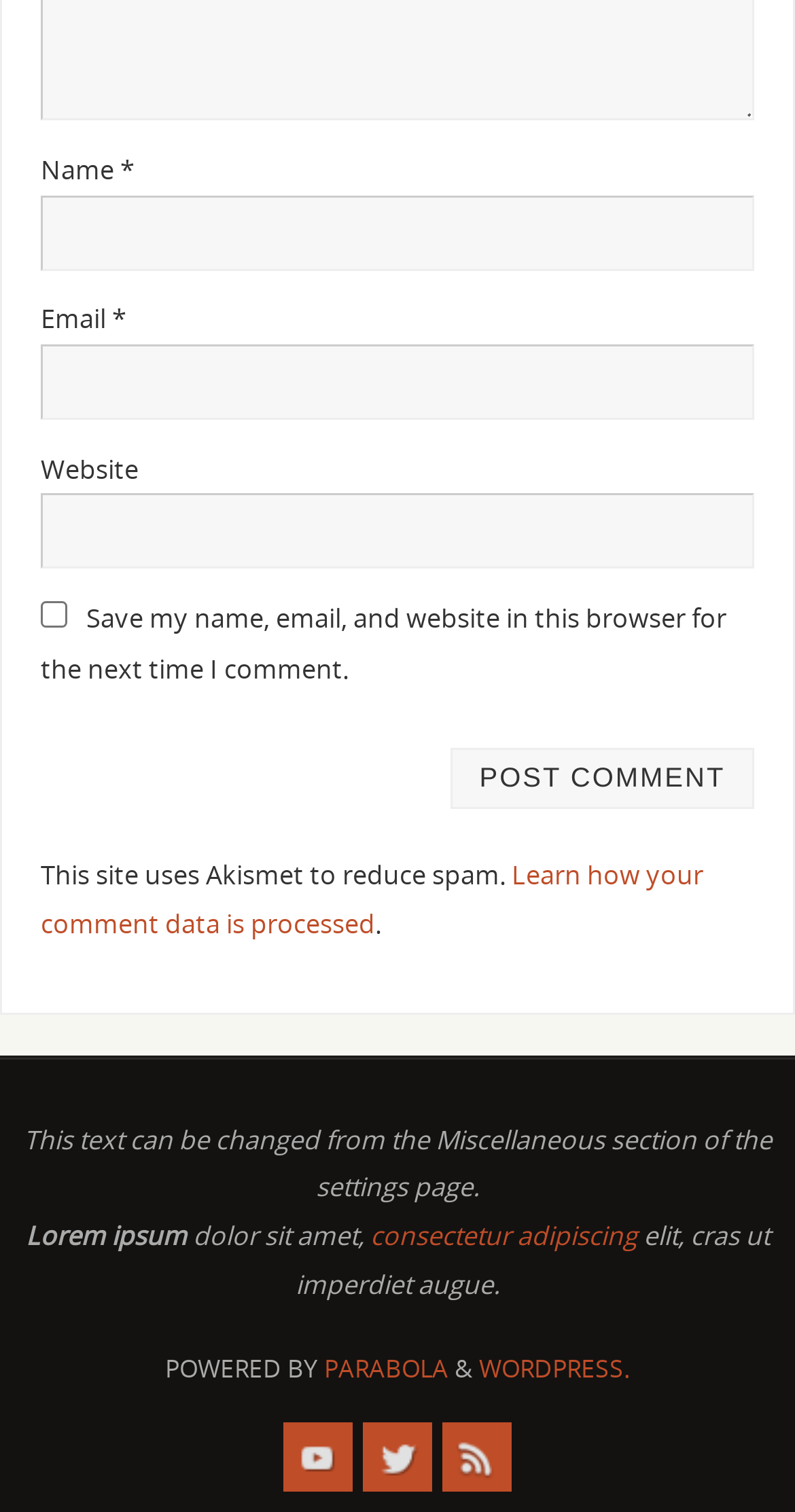Can you determine the bounding box coordinates of the area that needs to be clicked to fulfill the following instruction: "Learn how your comment data is processed"?

[0.051, 0.567, 0.884, 0.622]